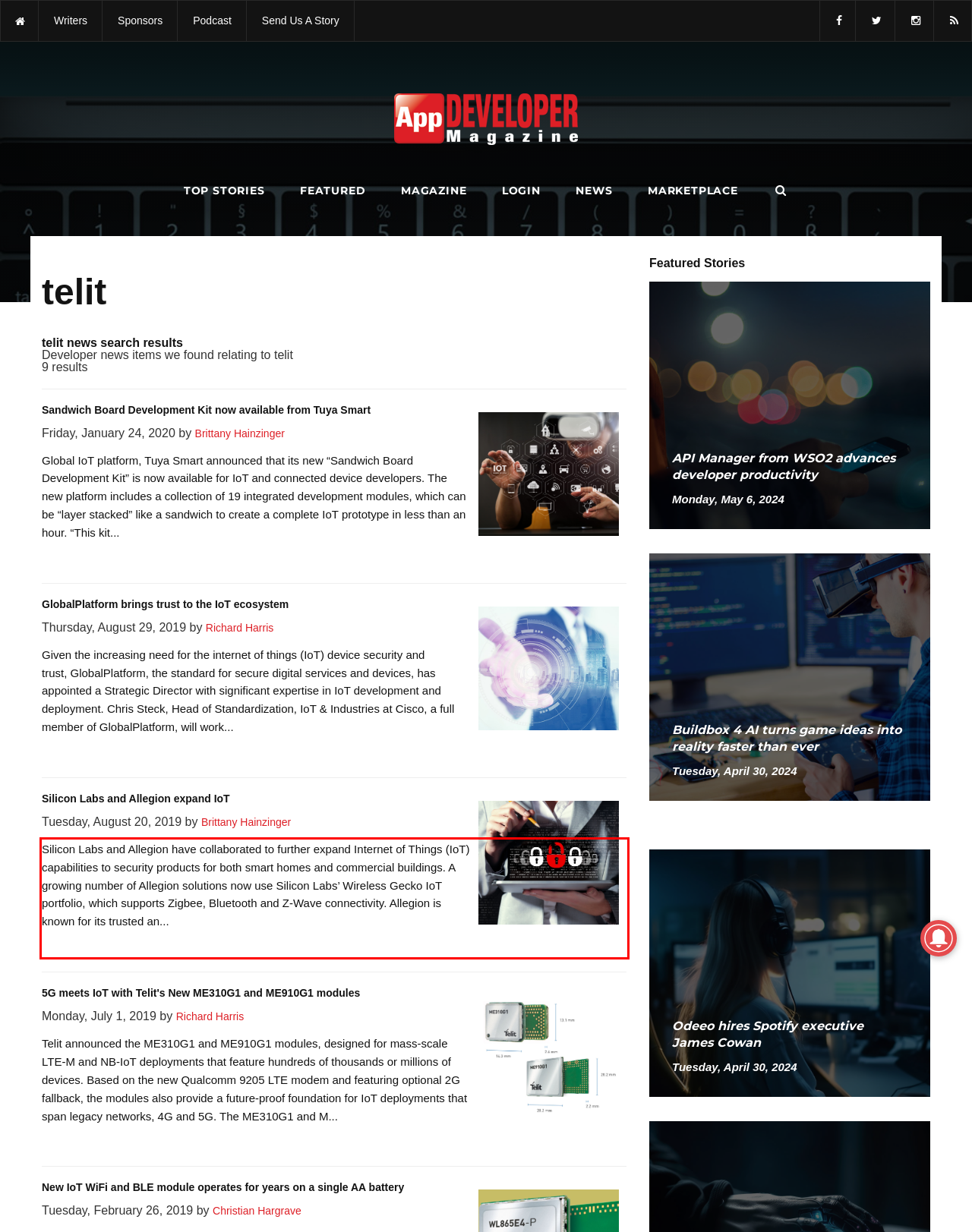Please perform OCR on the UI element surrounded by the red bounding box in the given webpage screenshot and extract its text content.

Silicon Labs and Allegion have collaborated to further expand Internet of Things (IoT) capabilities to security products for both smart homes and commercial buildings. A growing number of Allegion solutions now use Silicon Labs’ Wireless Gecko IoT portfolio, which supports Zigbee, Bluetooth and Z-Wave connectivity. Allegion is known for its trusted an...